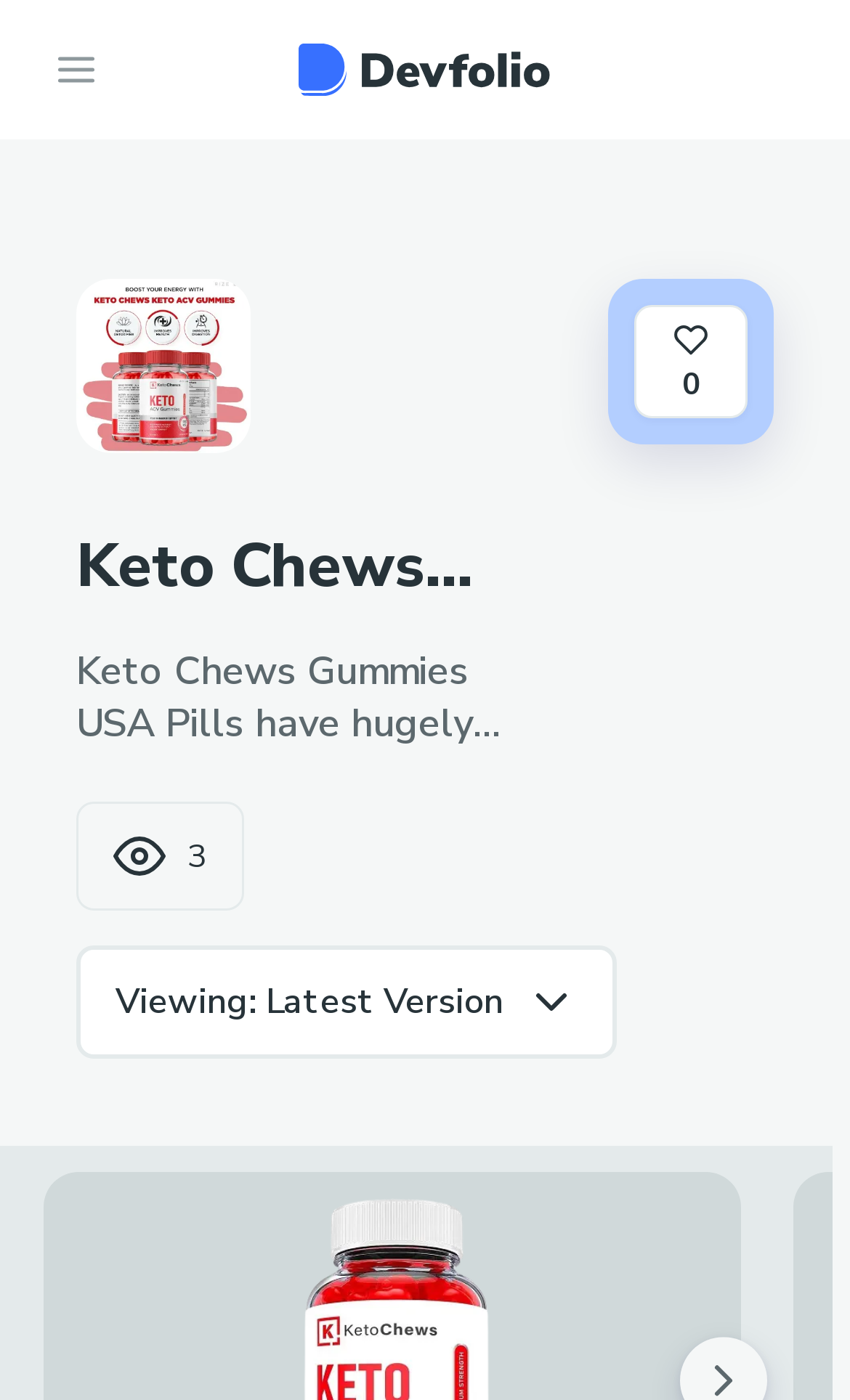Given the element description aria-label="Open menu", specify the bounding box coordinates of the corresponding UI element in the format (top-left x, top-left y, bottom-right x, bottom-right y). All values must be between 0 and 1.

[0.049, 0.025, 0.131, 0.075]